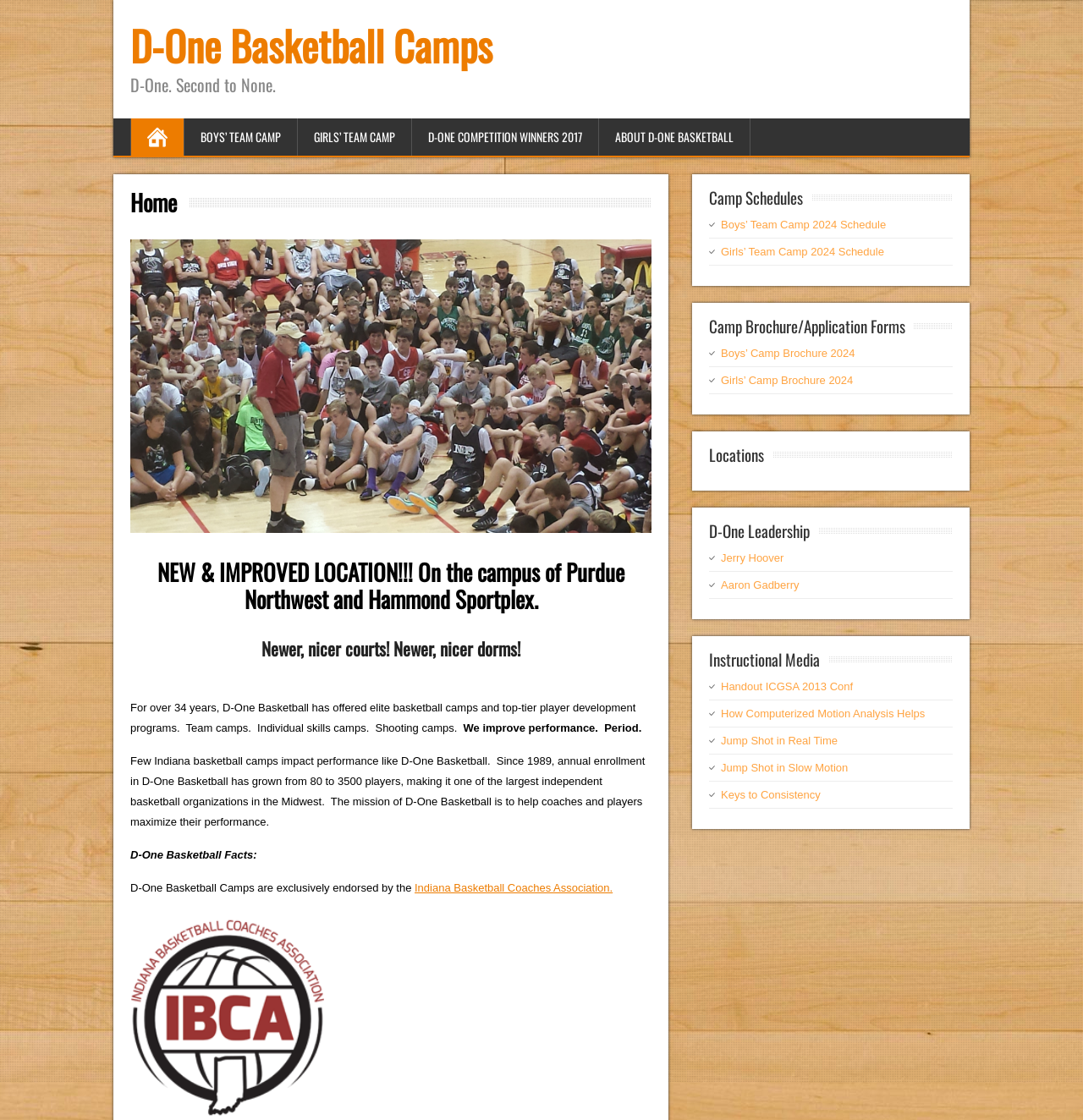Find the bounding box coordinates for the area that must be clicked to perform this action: "Learn about D-One Leadership".

[0.655, 0.463, 0.748, 0.484]